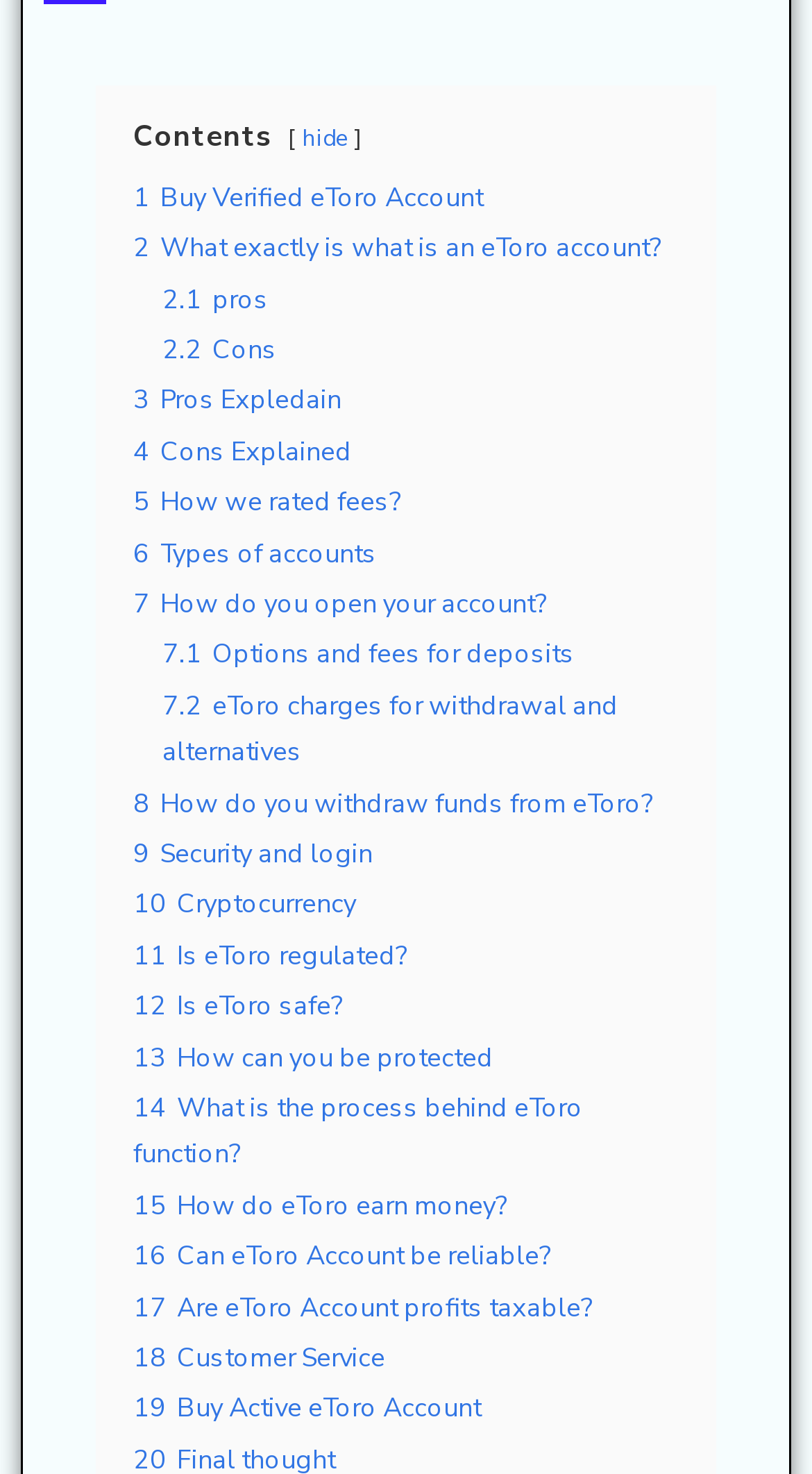Please give the bounding box coordinates of the area that should be clicked to fulfill the following instruction: "Click on '1 Buy Verified eToro Account'". The coordinates should be in the format of four float numbers from 0 to 1, i.e., [left, top, right, bottom].

[0.164, 0.121, 0.595, 0.145]